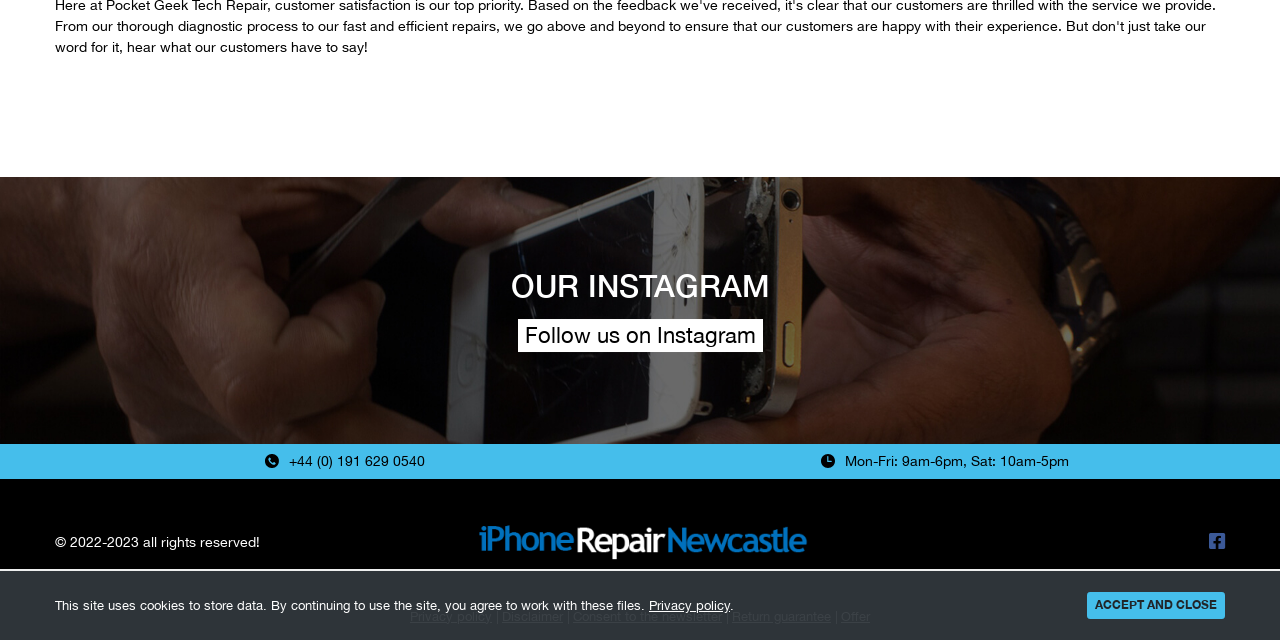Using the given description, provide the bounding box coordinates formatted as (top-left x, top-left y, bottom-right x, bottom-right y), with all values being floating point numbers between 0 and 1. Description: Disclaimer

[0.392, 0.951, 0.44, 0.974]